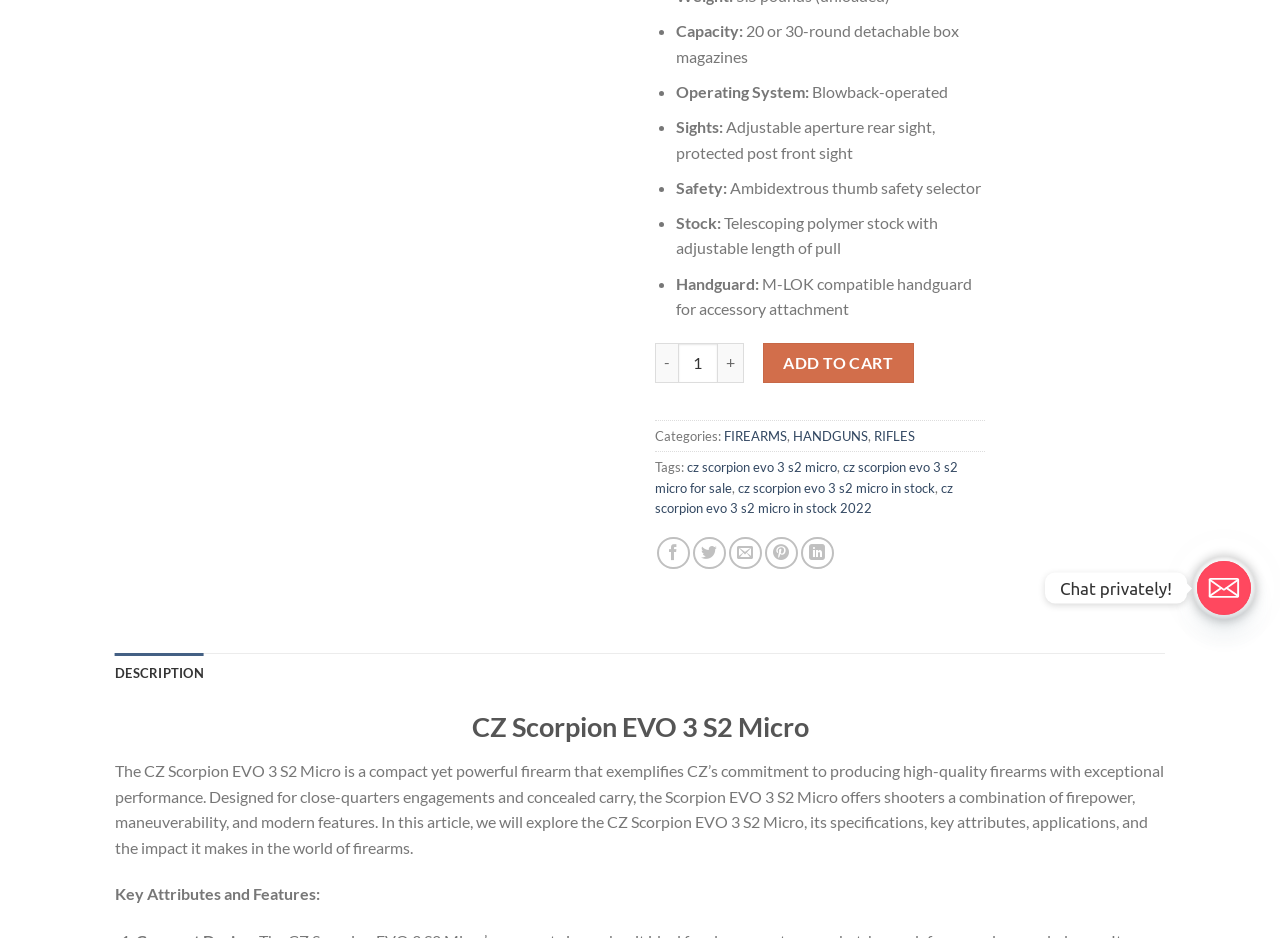Determine the bounding box coordinates for the HTML element mentioned in the following description: "HANDGUNS". The coordinates should be a list of four floats ranging from 0 to 1, represented as [left, top, right, bottom].

[0.62, 0.456, 0.678, 0.473]